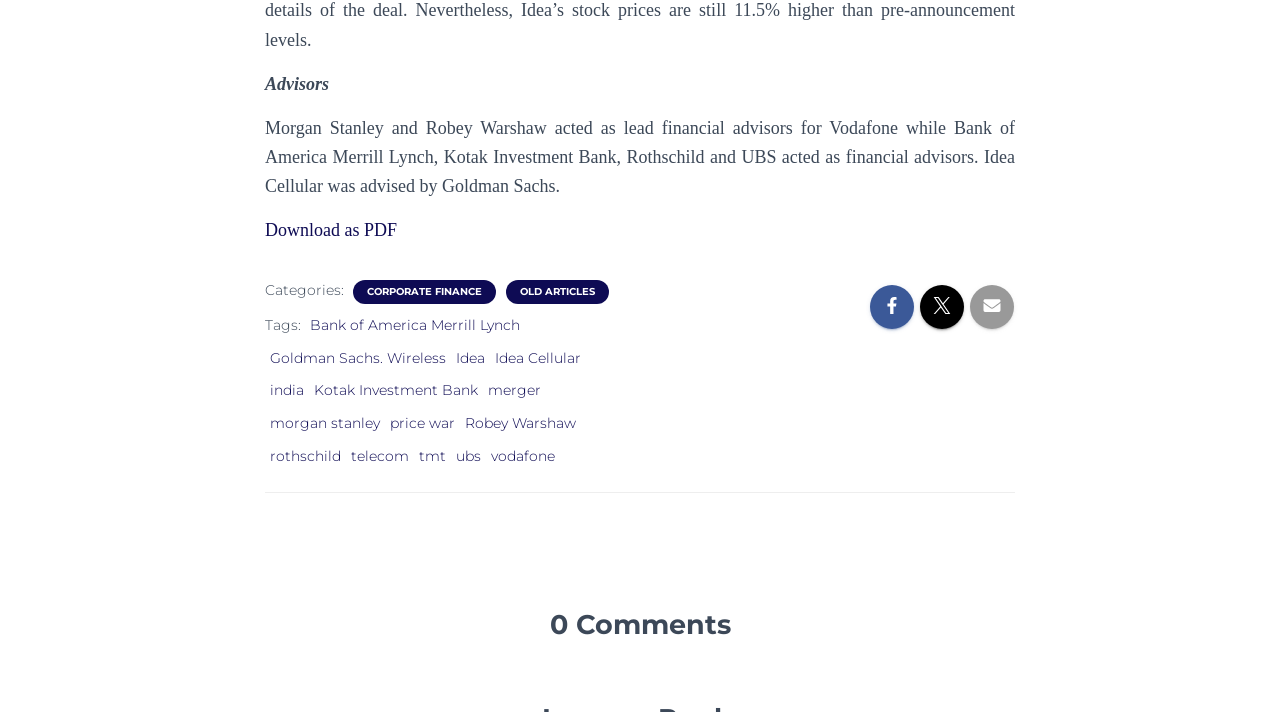Use a single word or phrase to answer the question: What is the number of comments on this article?

0